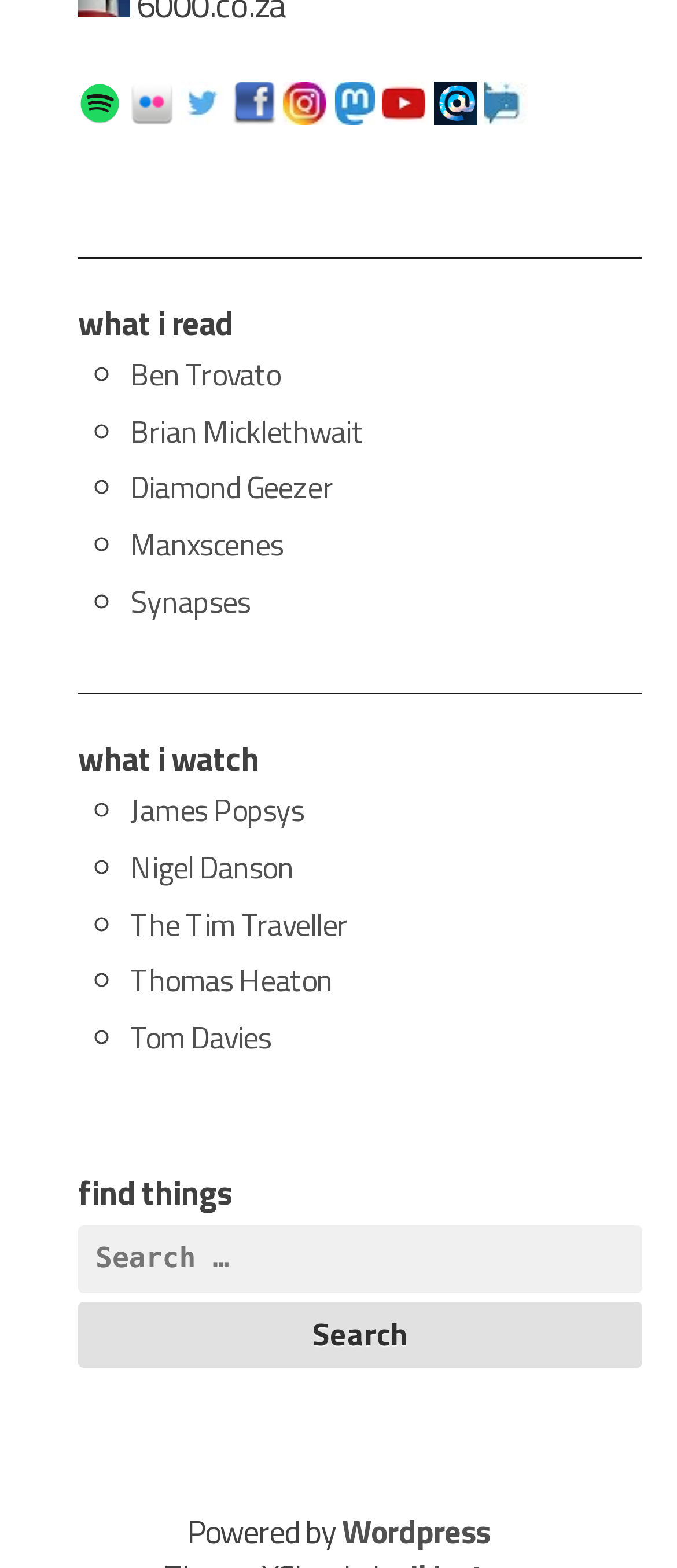Could you locate the bounding box coordinates for the section that should be clicked to accomplish this task: "Visit Wordpress".

[0.505, 0.961, 0.724, 0.992]